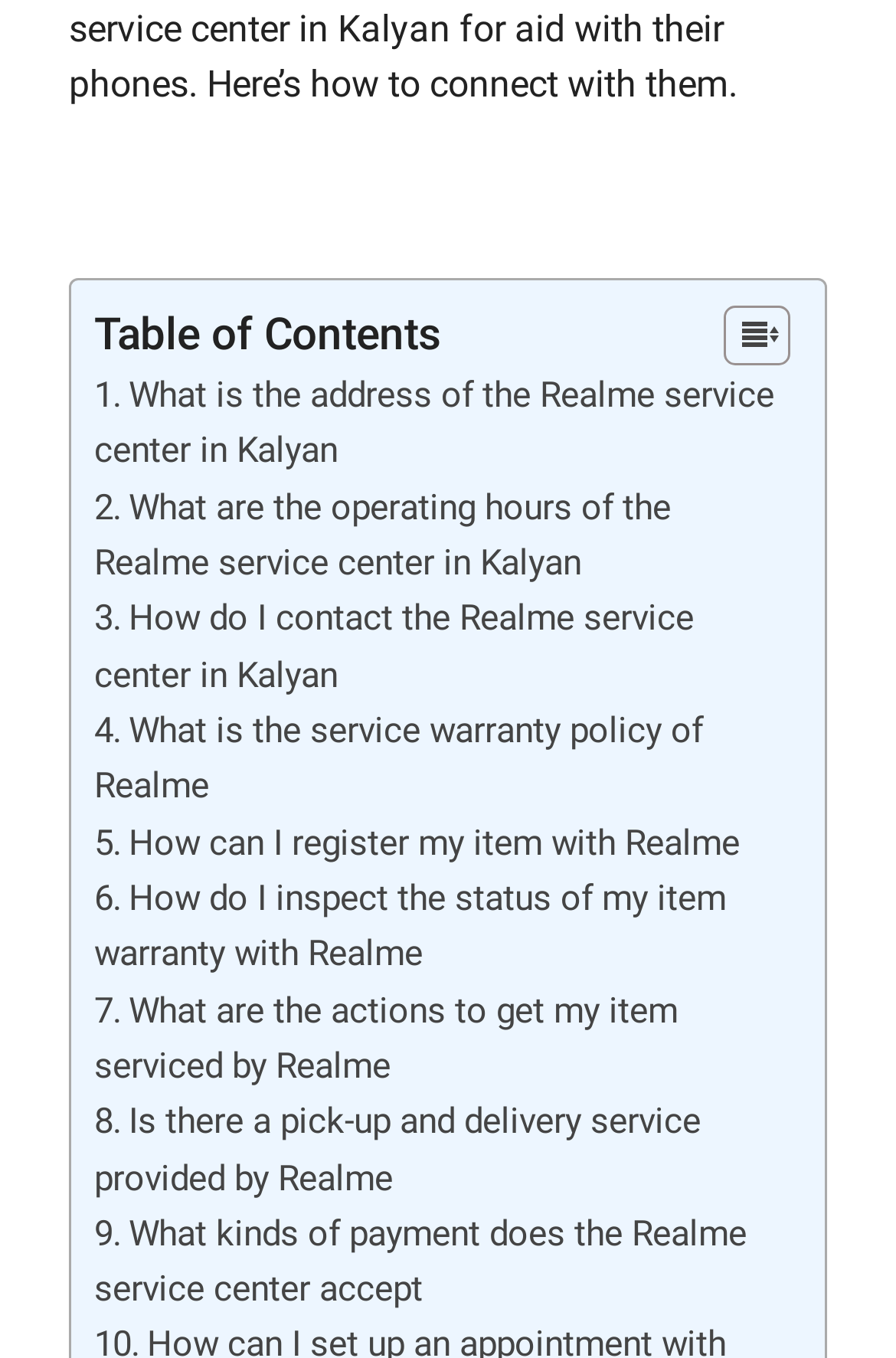Determine the bounding box coordinates of the section I need to click to execute the following instruction: "View Table of Contents". Provide the coordinates as four float numbers between 0 and 1, i.e., [left, top, right, bottom].

[0.769, 0.224, 0.869, 0.271]